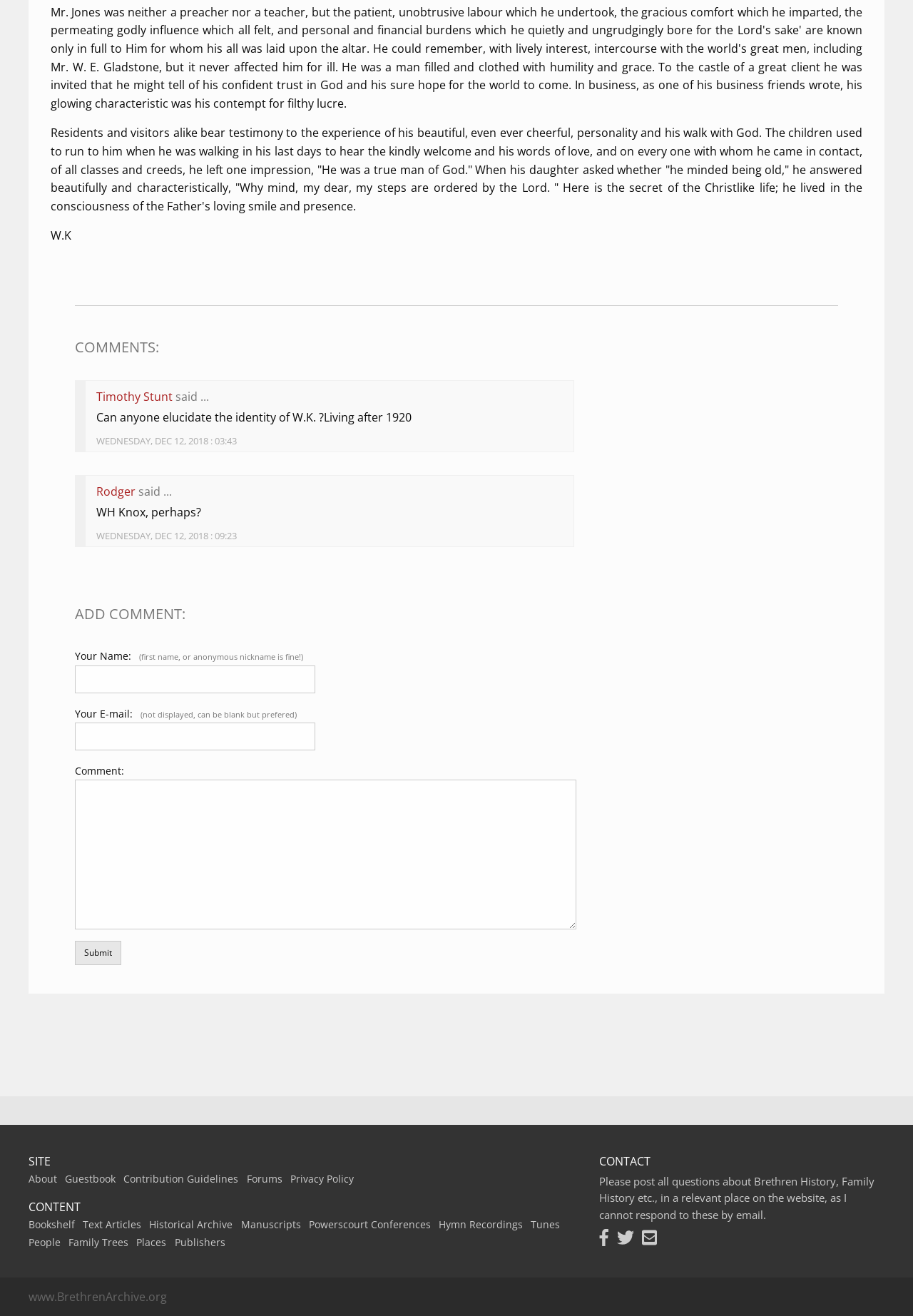Determine the bounding box coordinates for the HTML element described here: "Family Trees".

[0.075, 0.939, 0.141, 0.949]